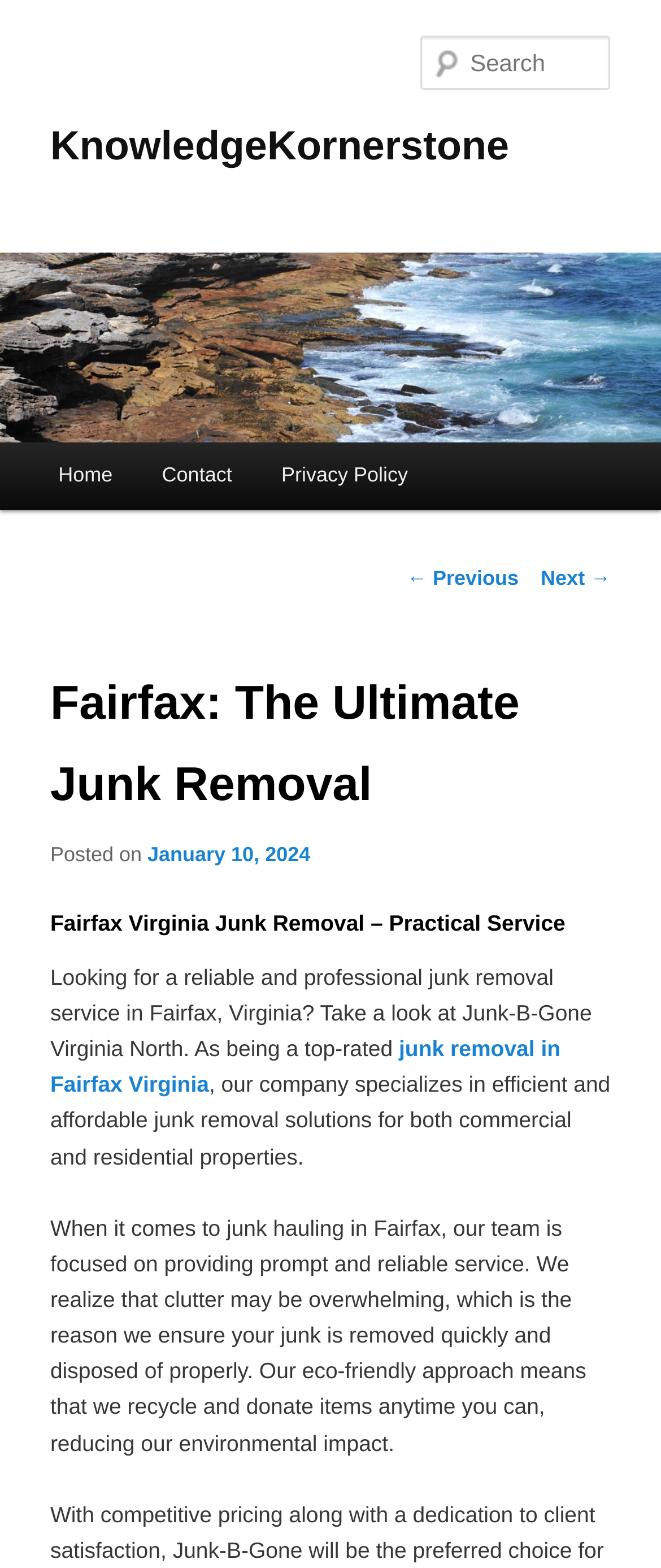Reply to the question with a brief word or phrase: What is the name of the company?

Junk-B-Gone Virginia North